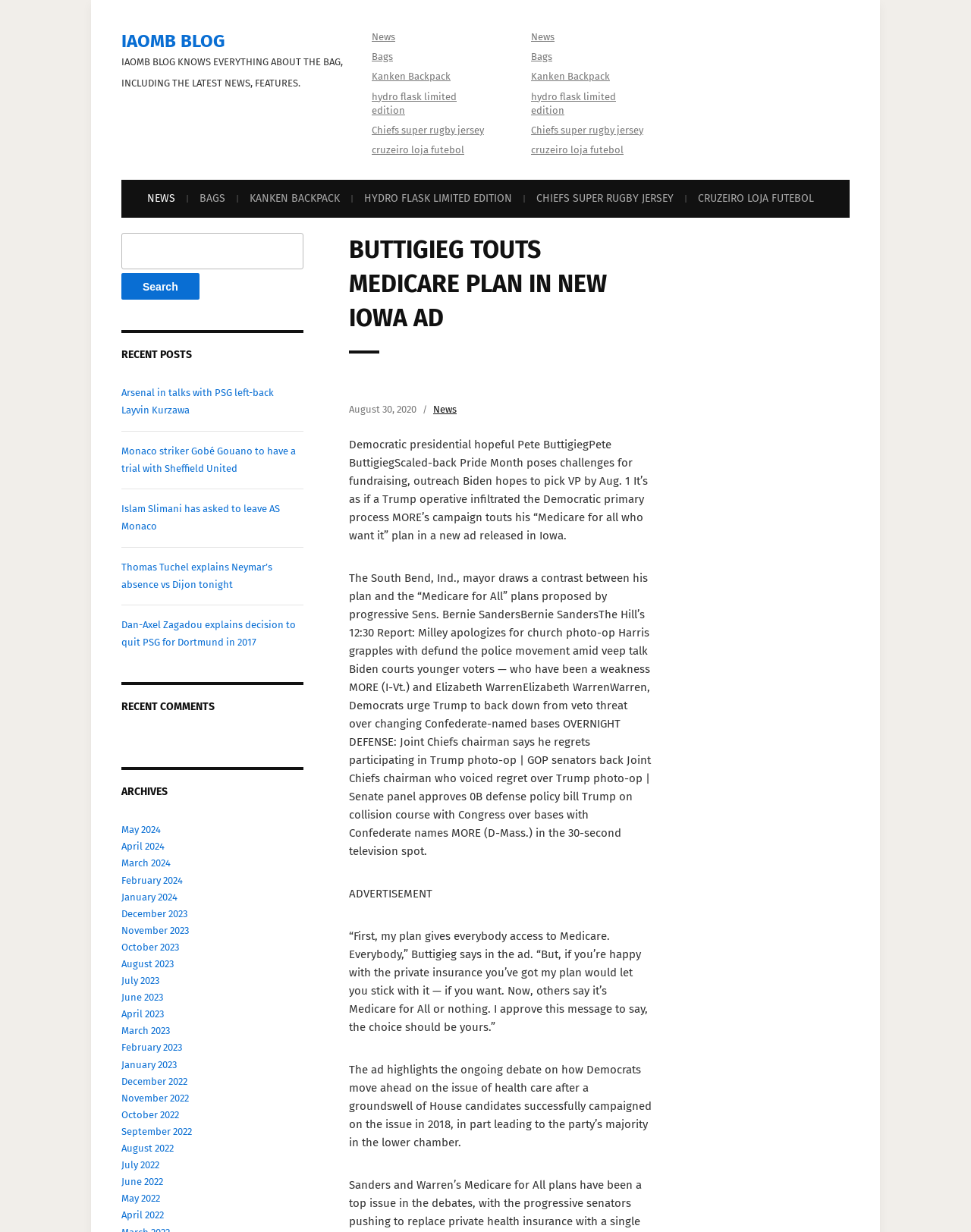Could you provide the bounding box coordinates for the portion of the screen to click to complete this instruction: "Search for something"?

[0.125, 0.189, 0.312, 0.243]